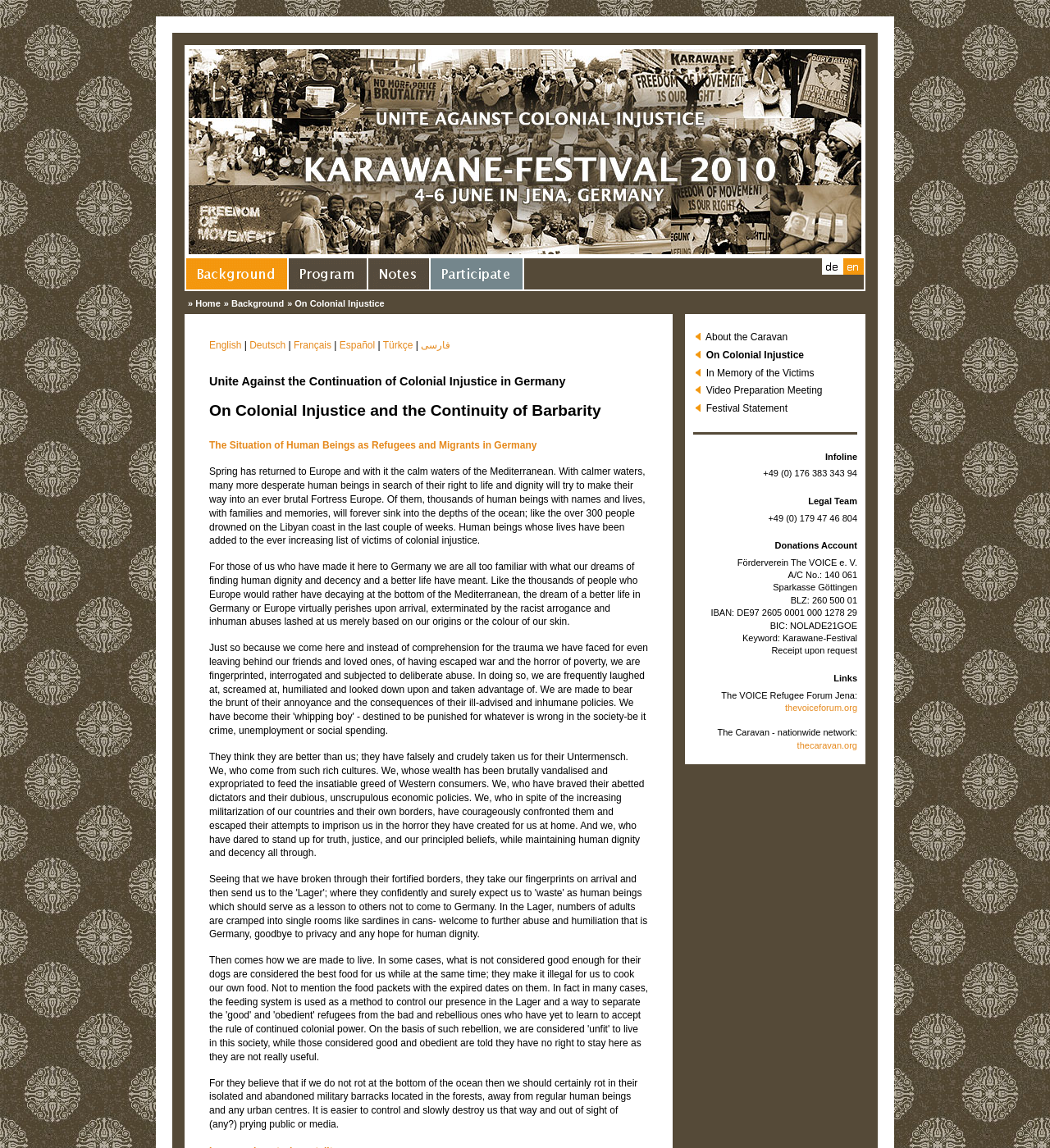Illustrate the webpage with a detailed description.

The webpage is about the Karawane-Festival, focusing on colonial injustice. At the top, there are several links, including "Background", "Program", "Notes", "Participate", and "Home", each accompanied by an image. These links are positioned horizontally, with "Background" on the left and "Home" on the right.

Below these links, there is a section with language options, including English, Deutsch, Français, Español, Türkçe, and فارسی. These options are also positioned horizontally, with English on the left and فارسی on the right.

The main content of the webpage is divided into several sections, each with a heading. The first section is titled "Unite Against the Continuation of Colonial Injustice in Germany", followed by "On Colonial Injustice and the Continuity of Barbarity", and then "The Situation of Human Beings as Refugees and Migrants in Germany". These headings are positioned vertically, with the first one at the top and the last one at the bottom.

Below these headings, there are several paragraphs of text, which discuss the struggles of refugees and migrants in Germany, the brutality of colonial injustice, and the importance of standing up for truth, justice, and human dignity. These paragraphs are positioned vertically, with the first one at the top and the last one at the bottom.

On the right side of the webpage, there is a section with links to various pages, including "About the Caravan", "On Colonial Injustice", "In Memory of the Victims", "Video Preparation Meeting", and "Festival Statement". These links are positioned vertically, with "About the Caravan" at the top and "Festival Statement" at the bottom. Each link is accompanied by a small image of a dot.

Further down the webpage, there are sections with contact information, including an infoline, legal team, and donations account. These sections are positioned vertically, with the infoline at the top and the donations account at the bottom. The donations account section includes information about the Förderverein The VOICE e. V. and the bank account details.

Finally, there is a section with links to other websites, including The VOICE Refugee Forum Jena and The Caravan - nationwide network. These links are positioned vertically, with The VOICE Refugee Forum Jena at the top and The Caravan - nationwide network at the bottom.